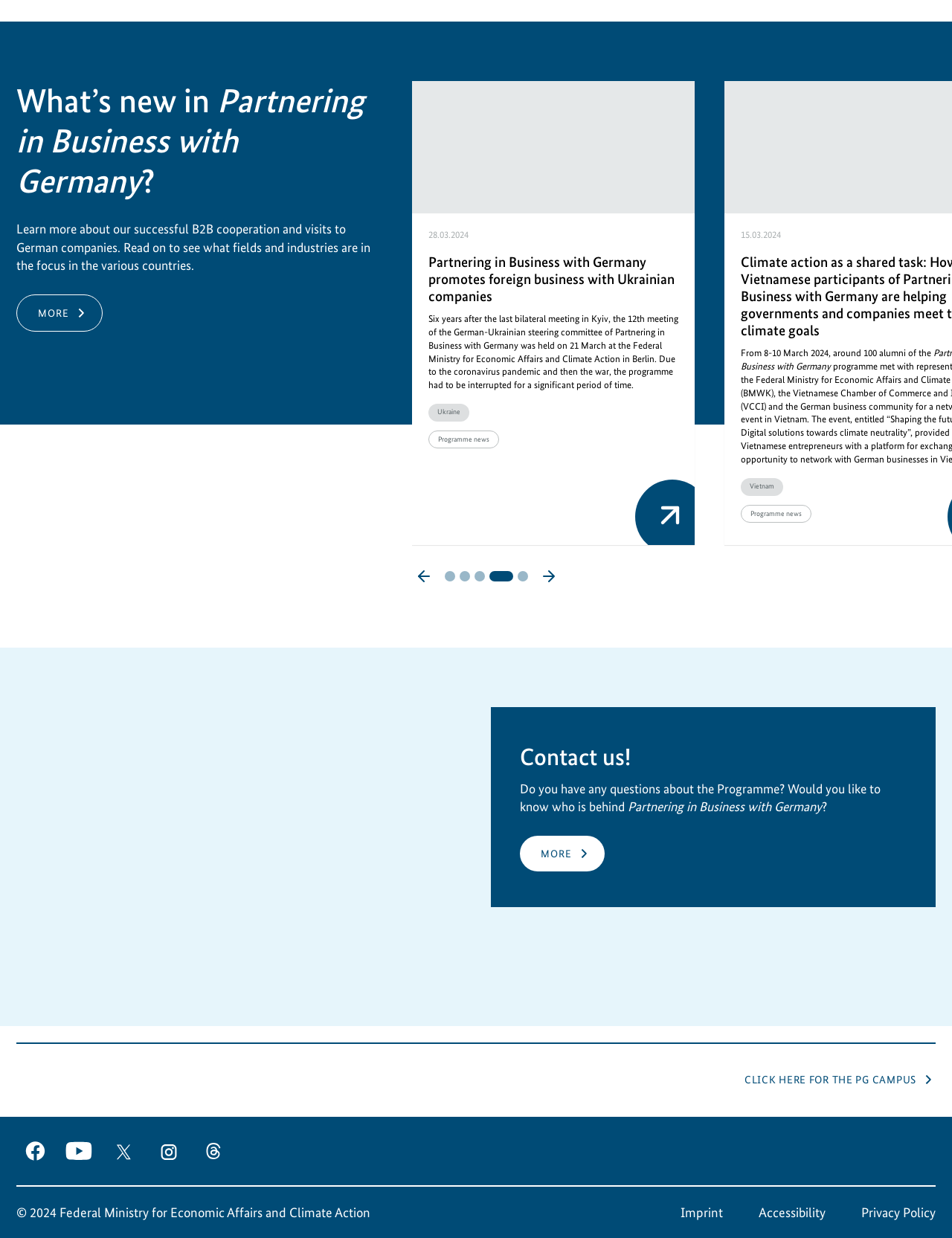Please specify the bounding box coordinates of the clickable region to carry out the following instruction: "View the 'Bing It On' image". The coordinates should be four float numbers between 0 and 1, in the format [left, top, right, bottom].

None